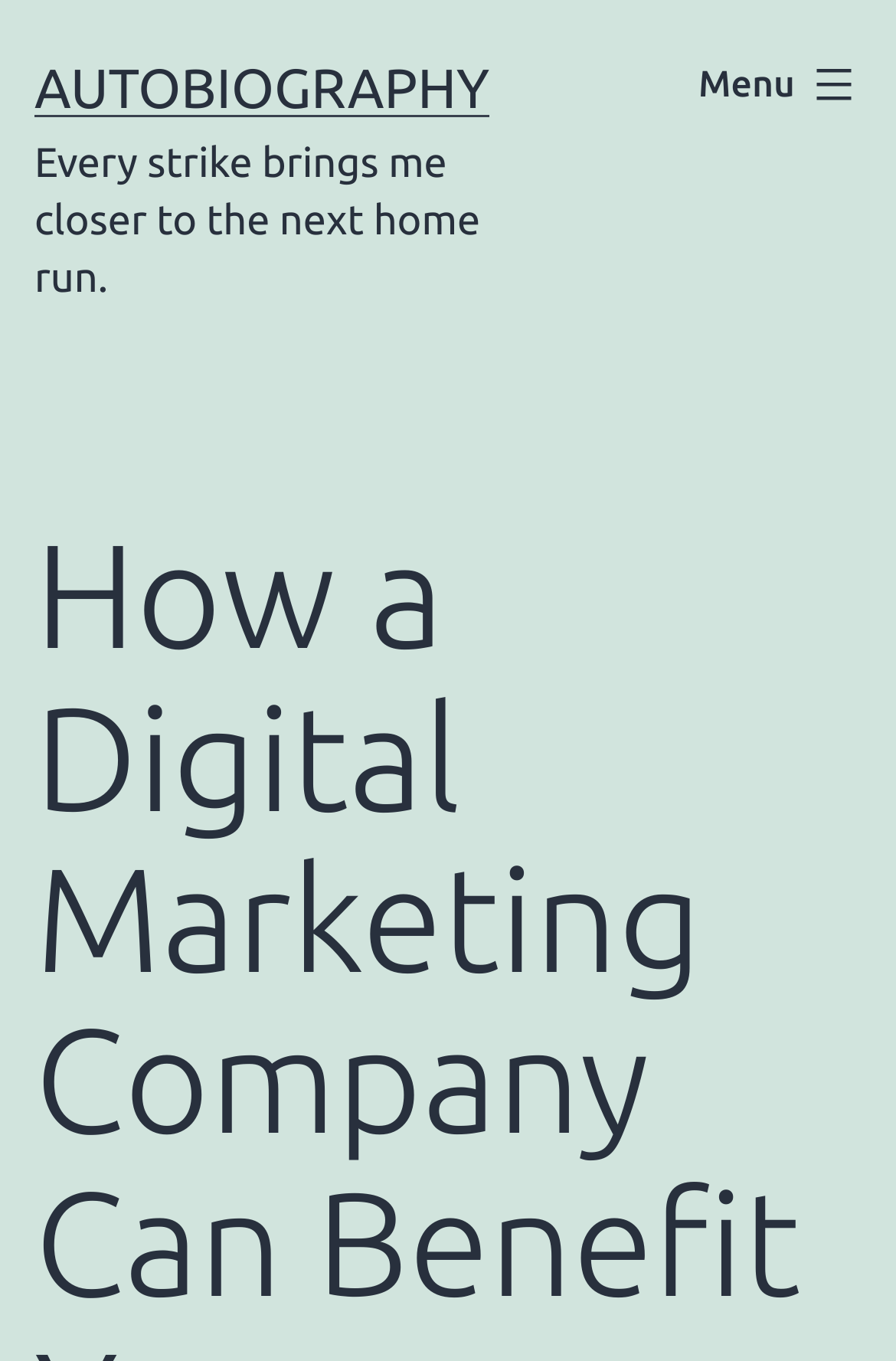Bounding box coordinates are specified in the format (top-left x, top-left y, bottom-right x, bottom-right y). All values are floating point numbers bounded between 0 and 1. Please provide the bounding box coordinate of the region this sentence describes: Menu Close

[0.741, 0.025, 1.0, 0.1]